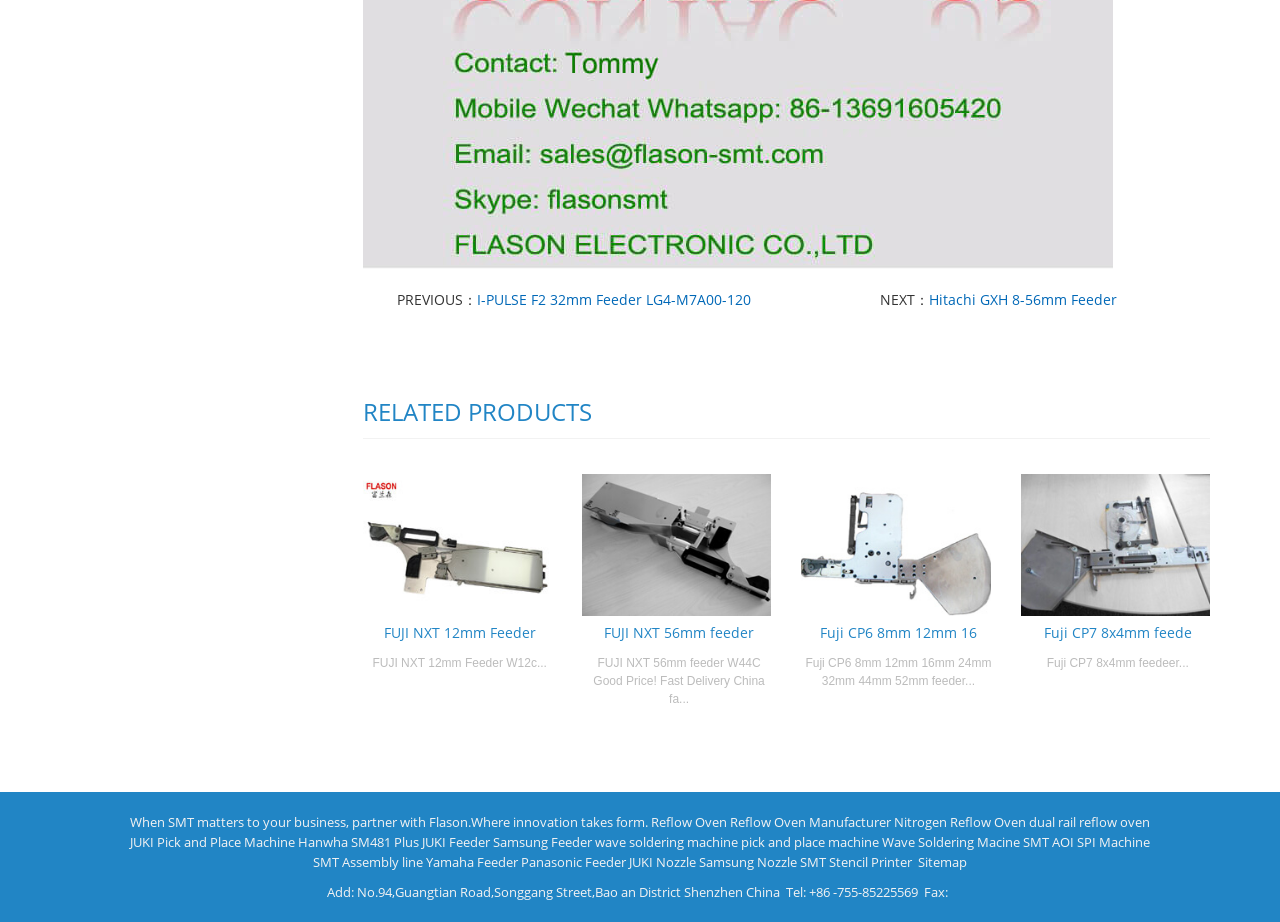How many products are listed under RELATED PRODUCTS?
Refer to the image and give a detailed response to the question.

I counted the number of link elements with images and text descriptions under the 'RELATED PRODUCTS' heading and found 4 products.